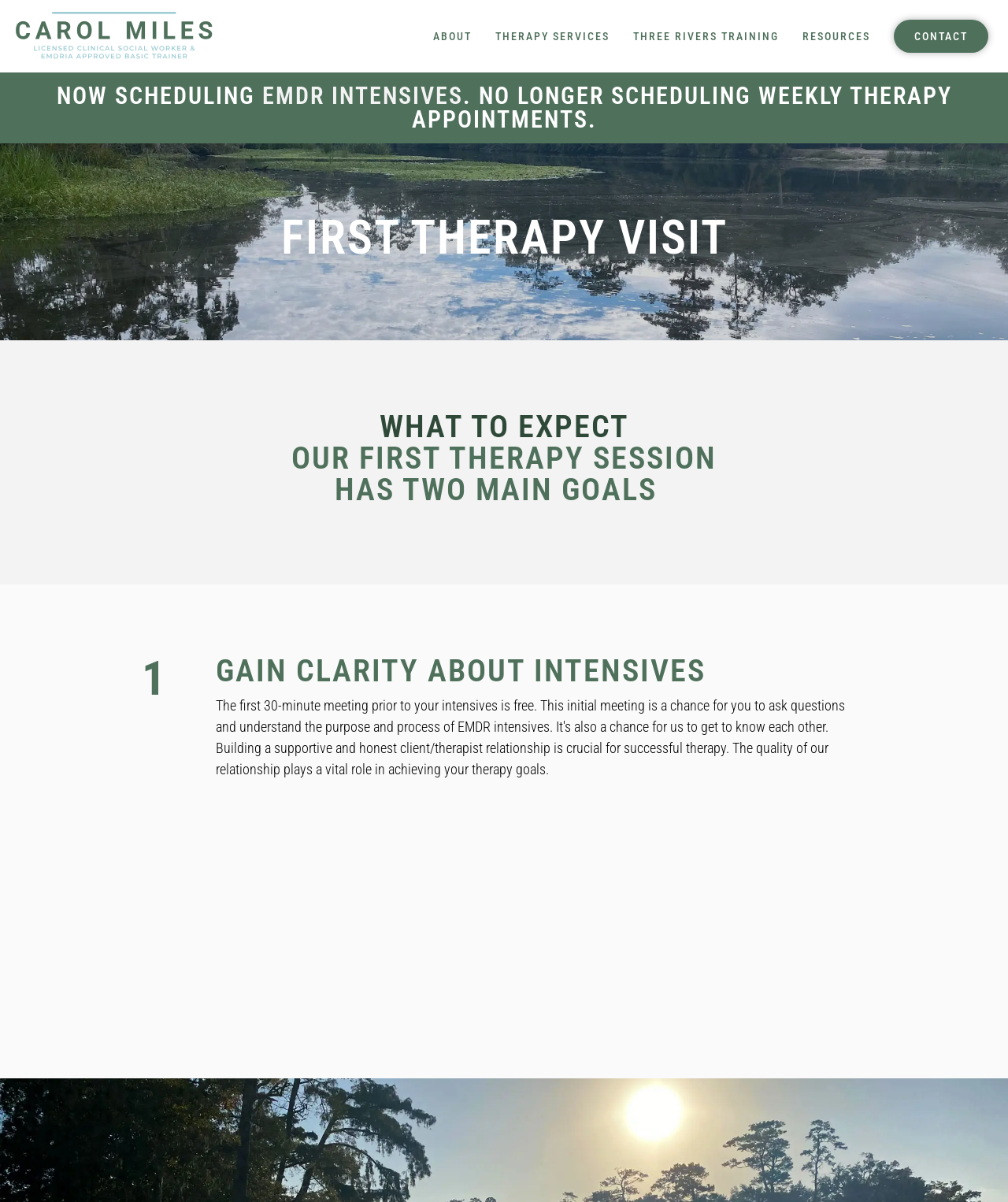How many main goals are there for the first therapy session?
Please provide a comprehensive answer to the question based on the webpage screenshot.

The webpage mentions that the first therapy session has two main goals, which are to gain clarity about intensives and to discuss the process of EMDR intensives.